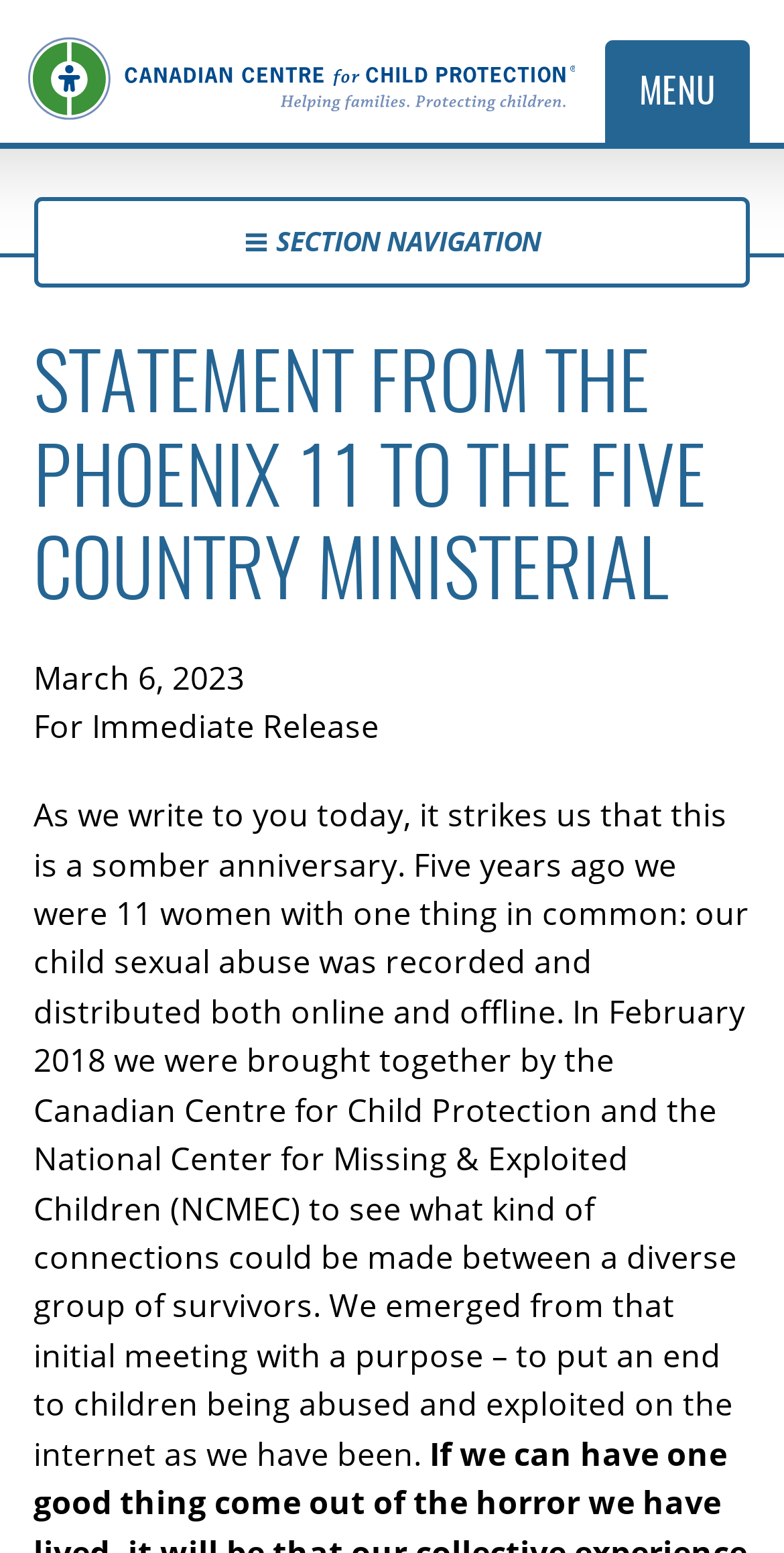Answer the question below using just one word or a short phrase: 
What is the date mentioned in the text?

March 6, 2023